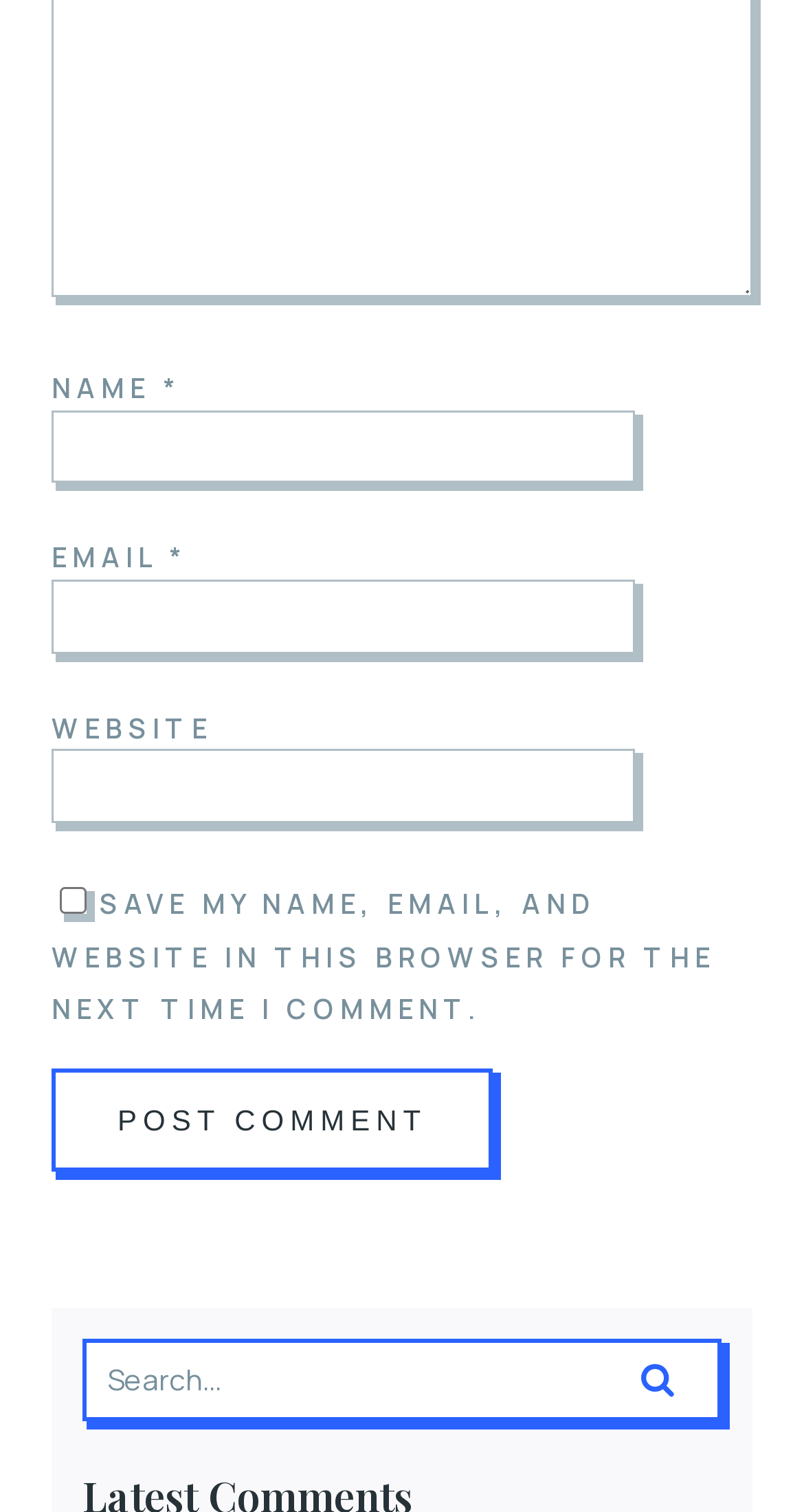Locate the bounding box of the user interface element based on this description: "parent_node: NAME * name="author"".

[0.064, 0.271, 0.79, 0.319]